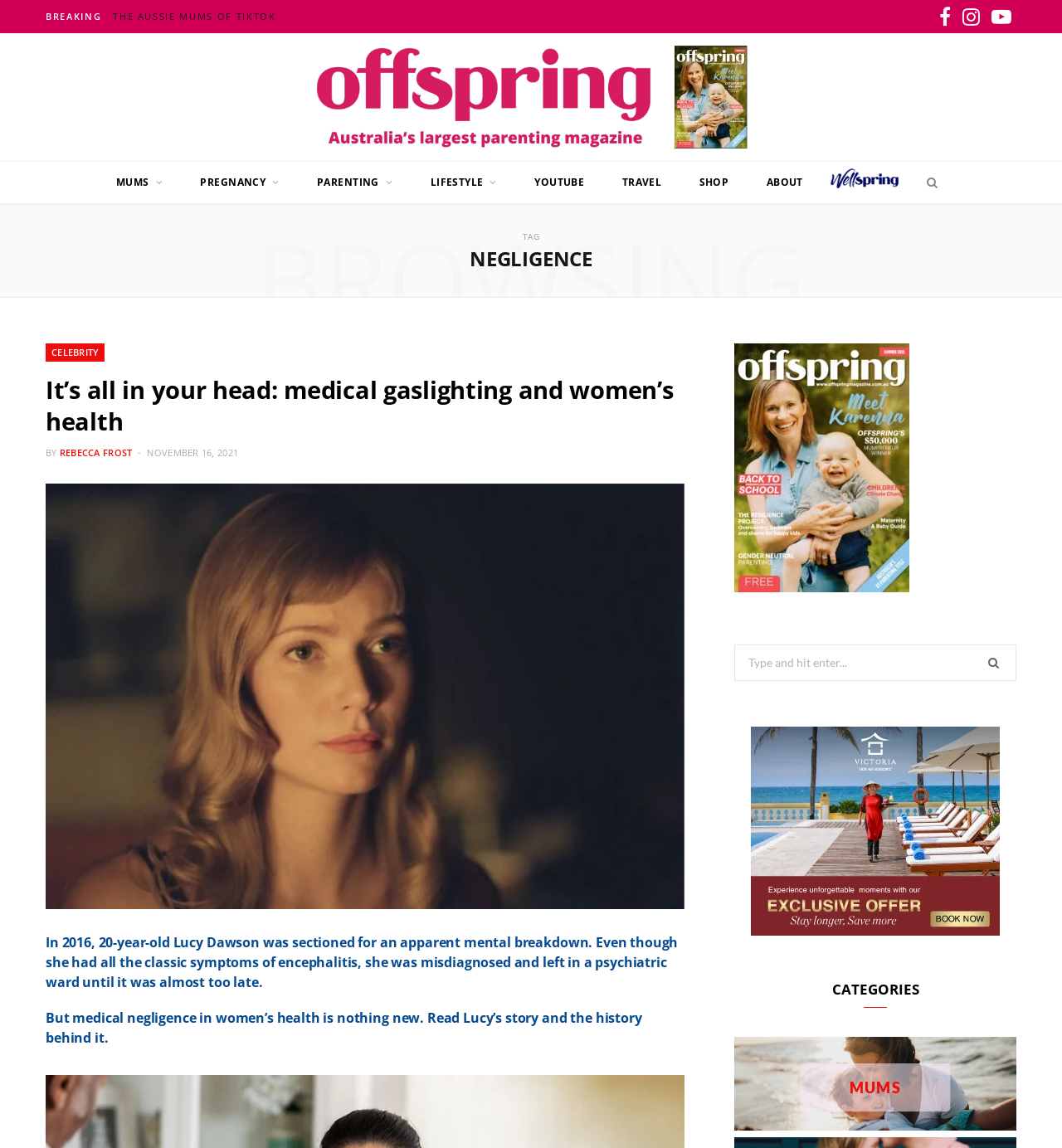Articulate a detailed summary of the webpage's content and design.

The webpage is about Offspring Magazine, with a focus on the topic of negligence. At the top, there is a breaking news section with a link to "KEY CONCEPTS FOR UNDERSTANDING ONLINE SPORTS BETTING". Below this, there are social media links to Facebook, Instagram, and YouTube, aligned to the right side of the page.

The main content area is divided into two sections. On the left, there is a menu with links to various categories, including "MUMS", "PREGNANCY", "PARENTING", "LIFESTYLE", "YOUTUBE", "TRAVEL", "SHOP", and "ABOUT". Each link has an icon next to it.

On the right side, there is a header with the title "NEGLIGENCE" in large font. Below this, there is a section with a heading "TAG" and a subheading "BROWSING". This section contains a list of articles, including one titled "It’s all in your head: medical gaslighting and women’s health" with a link to the full article and an image of Gwyneth Paltrow. There is also a search bar and a button to submit a search query.

Further down the page, there are two headings that tell the story of Lucy Dawson, who was misdiagnosed with a mental breakdown when she actually had encephalitis. The headings are followed by a call to action to read Lucy's story and learn about the history of medical negligence in women's health.

At the bottom of the page, there is a section with a heading "CATEGORIES" and an image of snow. There is also a button labeled "MUMS" with a link to the corresponding category.